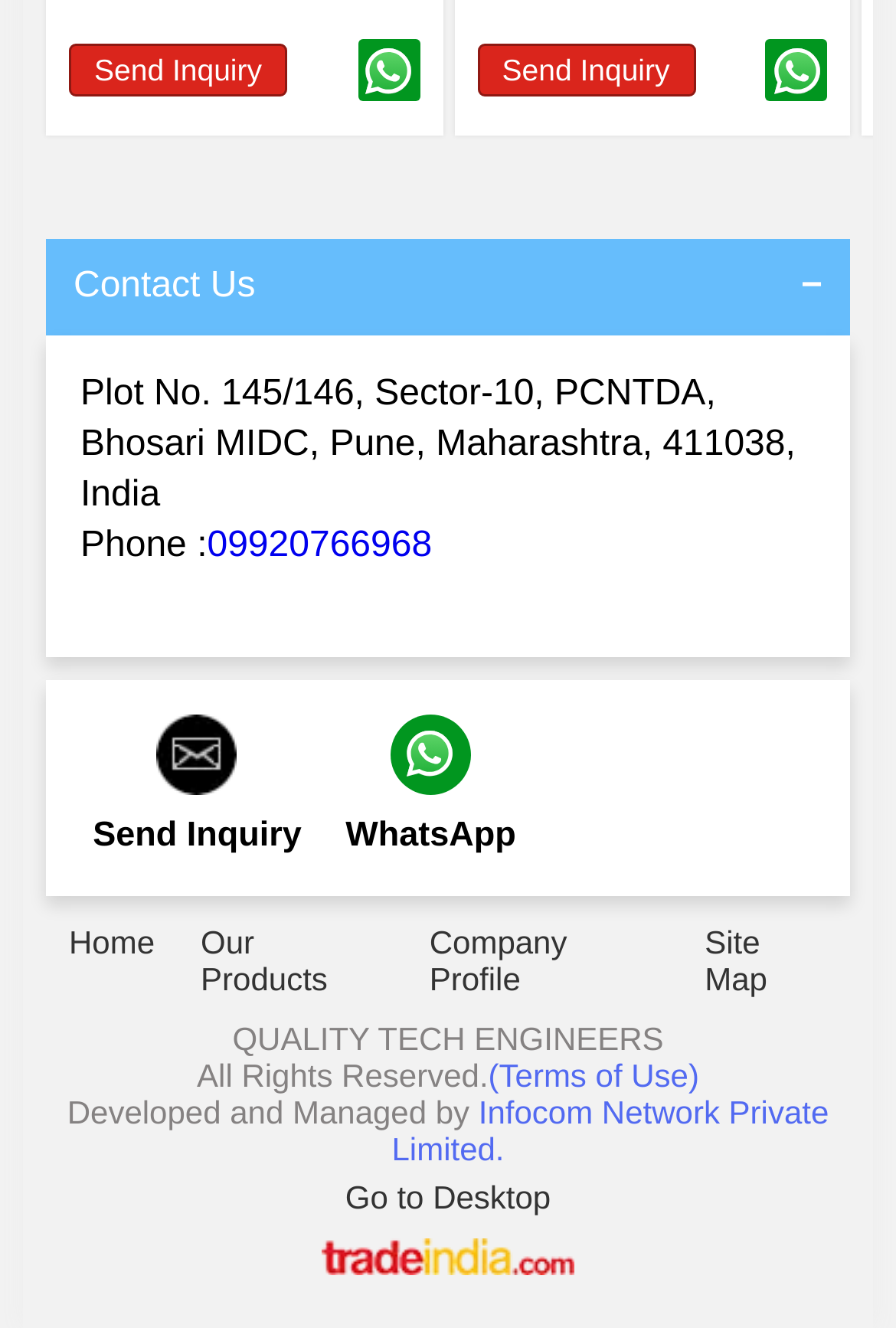Predict the bounding box coordinates of the area that should be clicked to accomplish the following instruction: "Call the phone number". The bounding box coordinates should consist of four float numbers between 0 and 1, i.e., [left, top, right, bottom].

[0.231, 0.396, 0.482, 0.426]